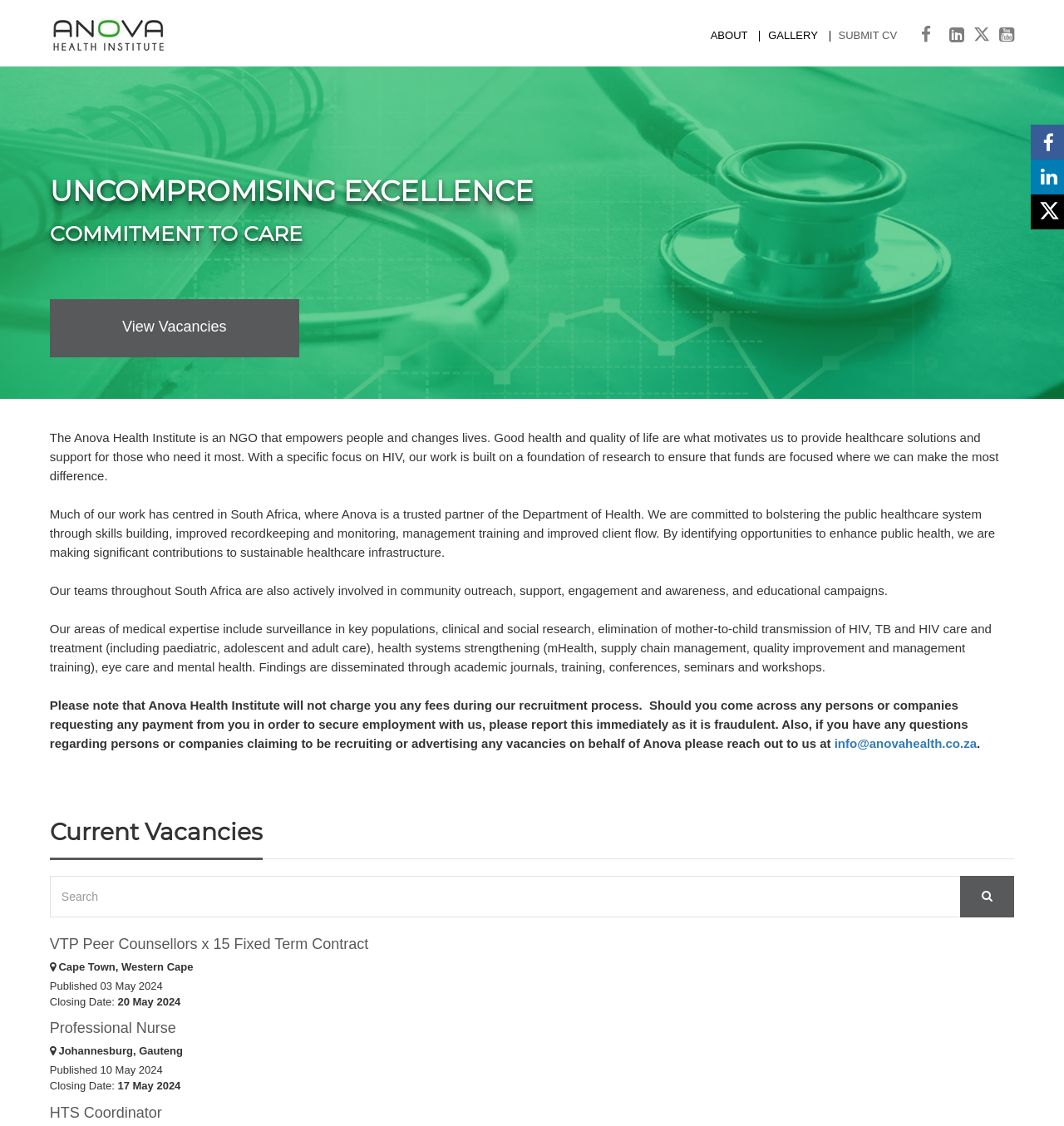Locate the bounding box of the UI element defined by this description: "GET A QUOTE". The coordinates should be given as four float numbers between 0 and 1, formatted as [left, top, right, bottom].

None